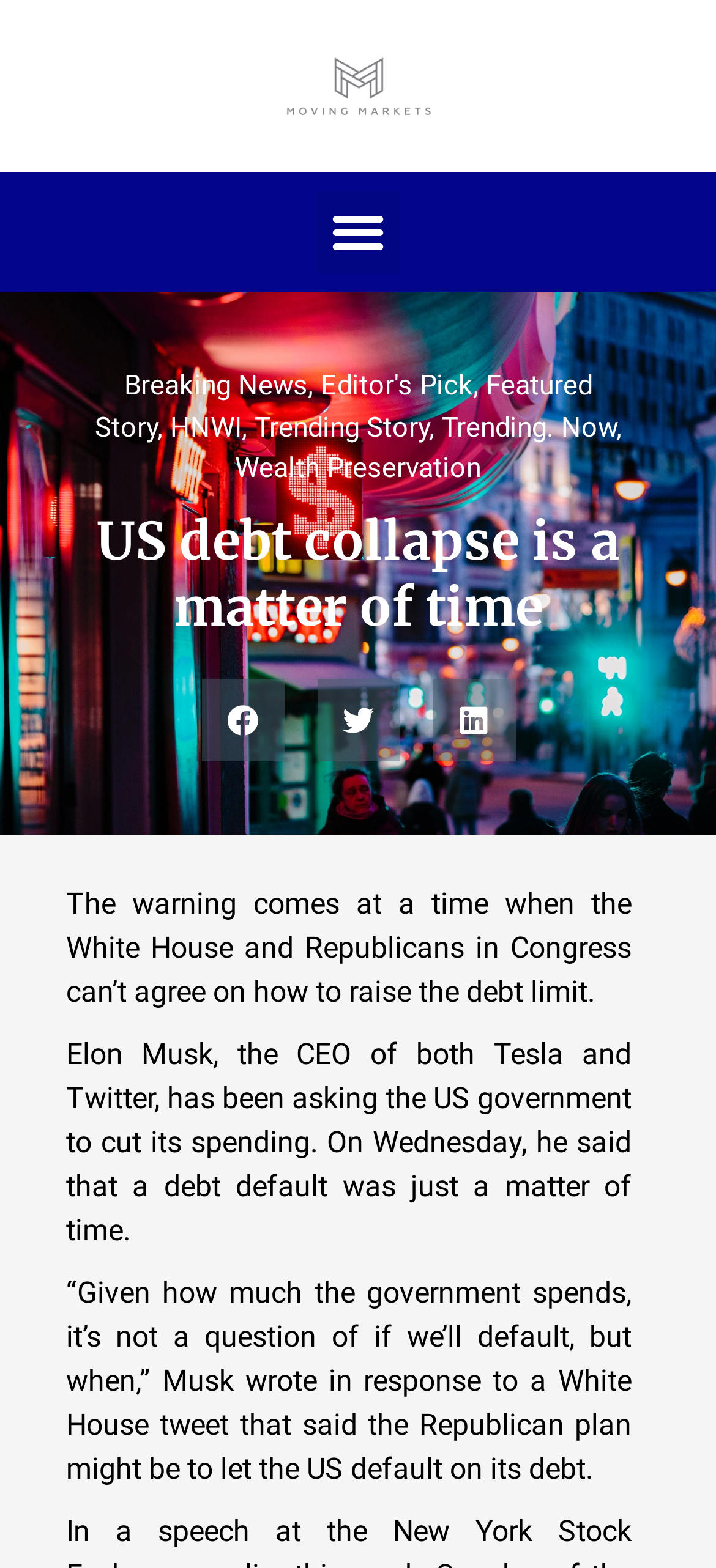What is Elon Musk's concern about the US government?
Look at the image and construct a detailed response to the question.

According to the webpage, Elon Musk, the CEO of Tesla and Twitter, is concerned about the US government's spending and debt, stating that a debt default is just a matter of time.